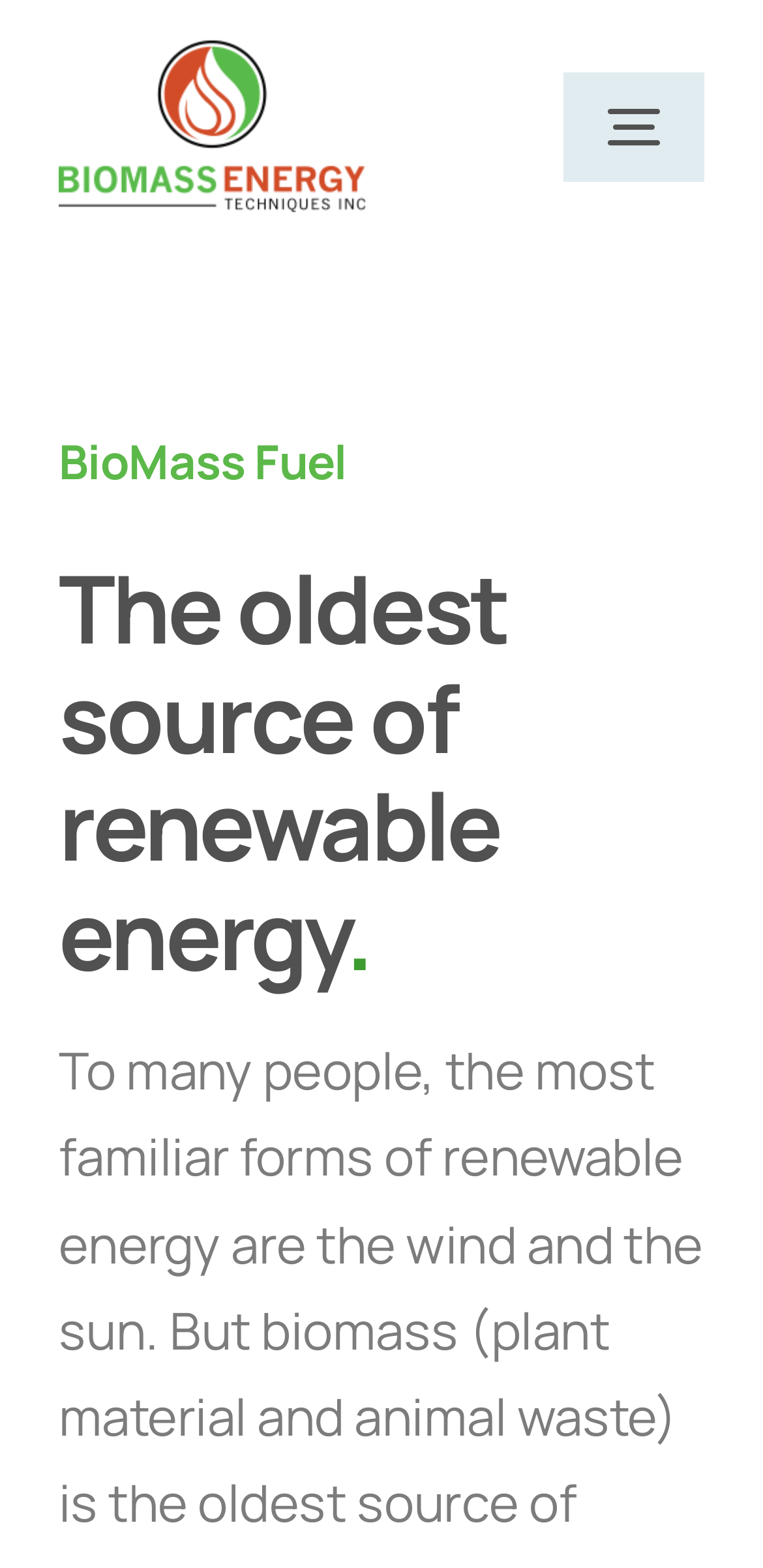Given the element description parent_node: Name name="input_1.3" placeholder="Name", identify the bounding box coordinates for the UI element on the webpage screenshot. The format should be (top-left x, top-left y, bottom-right x, bottom-right y), with values between 0 and 1.

None